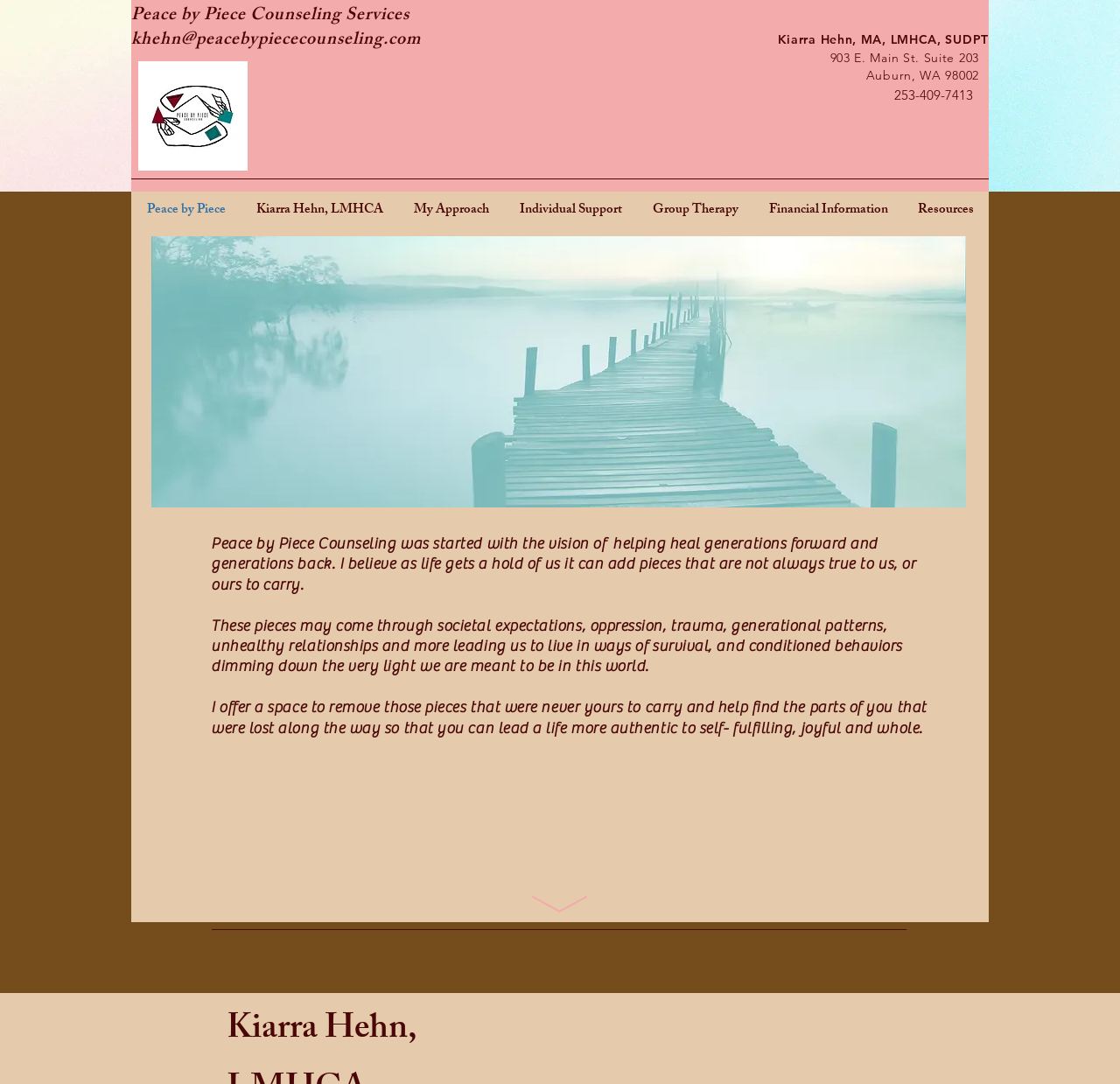Respond with a single word or phrase to the following question:
What is the purpose of the therapy service?

To help individuals live a more authentic life